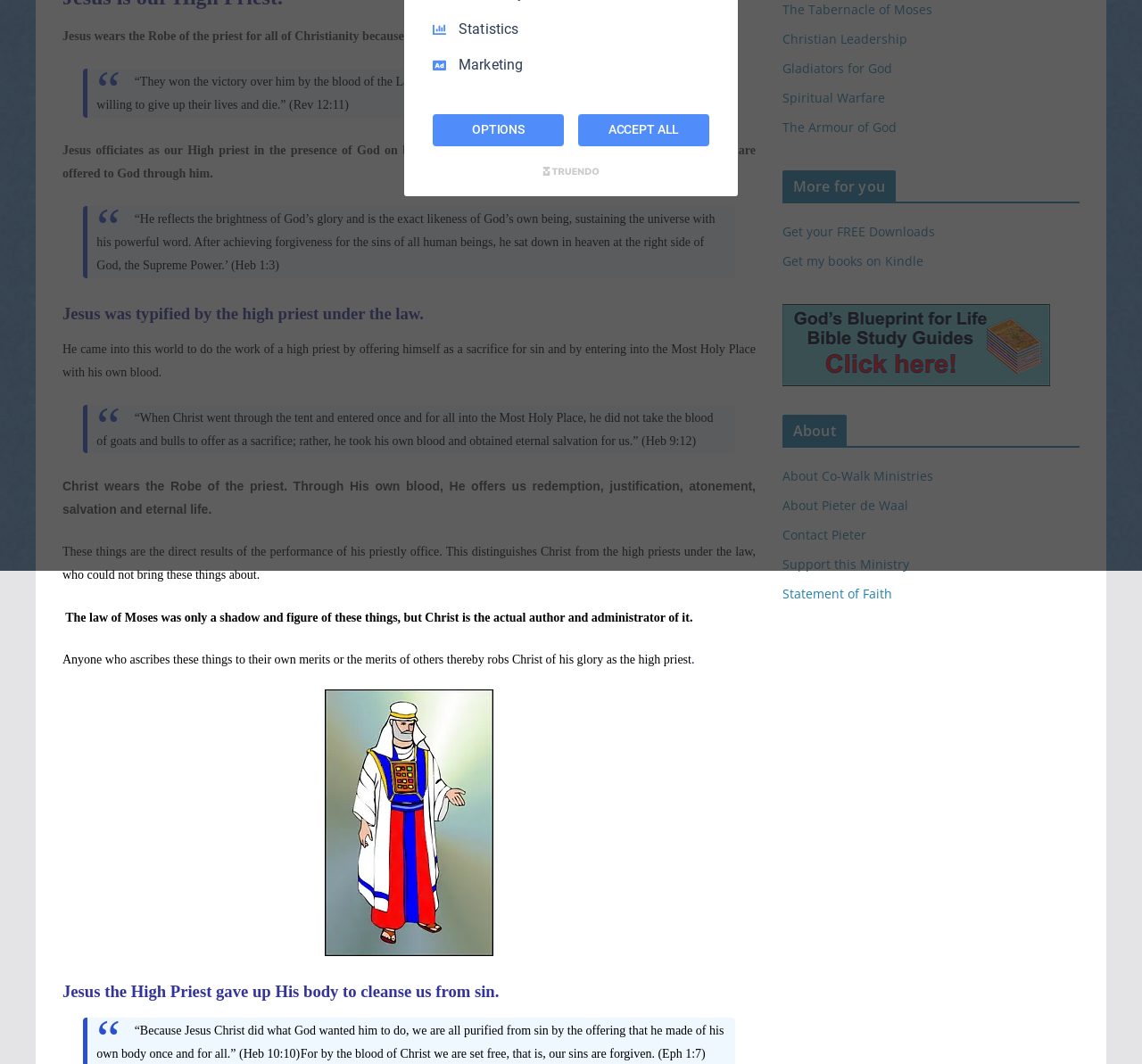Determine the bounding box for the described HTML element: "Website by Elemental Creations". Ensure the coordinates are four float numbers between 0 and 1 in the format [left, top, right, bottom].

None